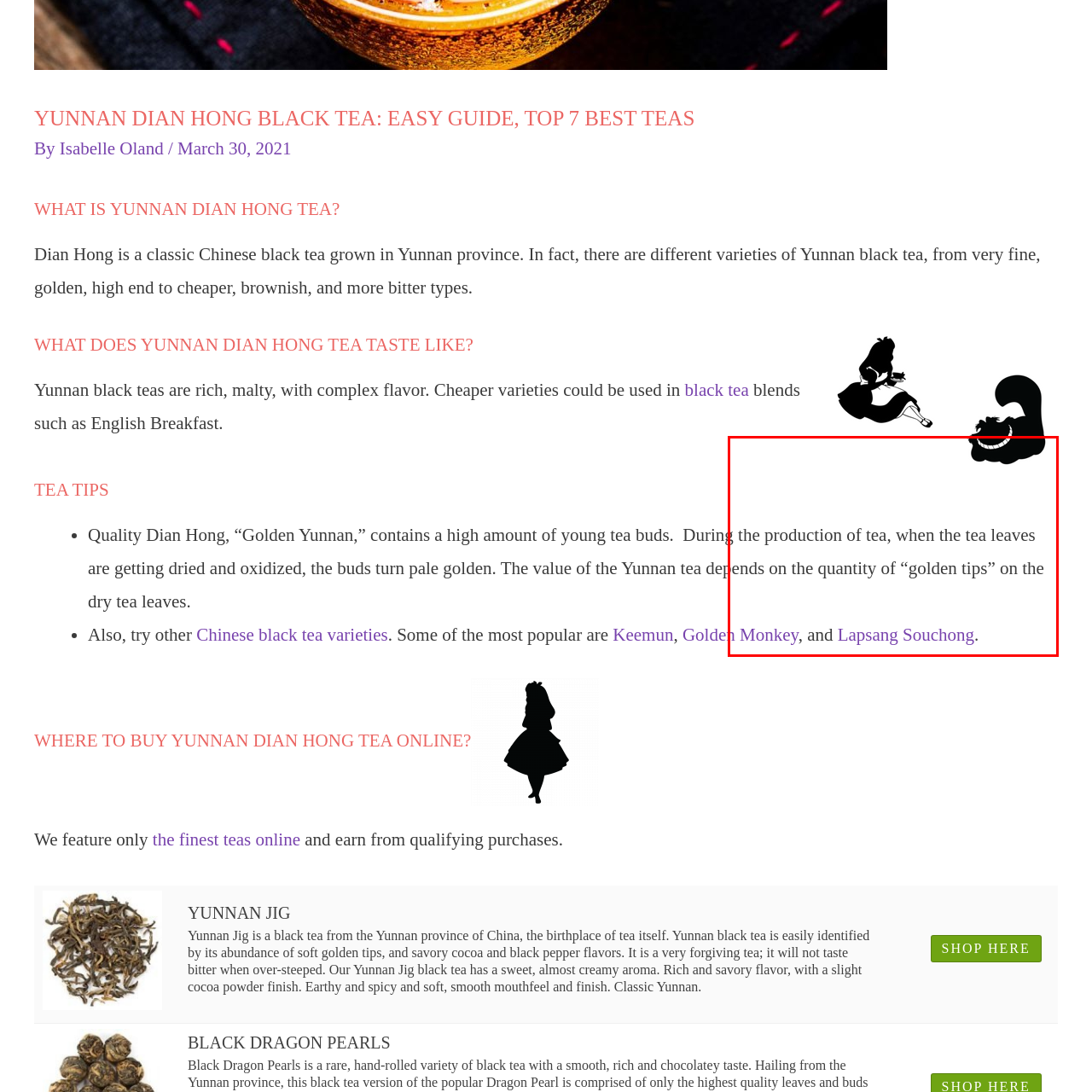What is emphasized in the surrounding text? Observe the image within the red bounding box and give a one-word or short-phrase answer.

Golden tips in leaves